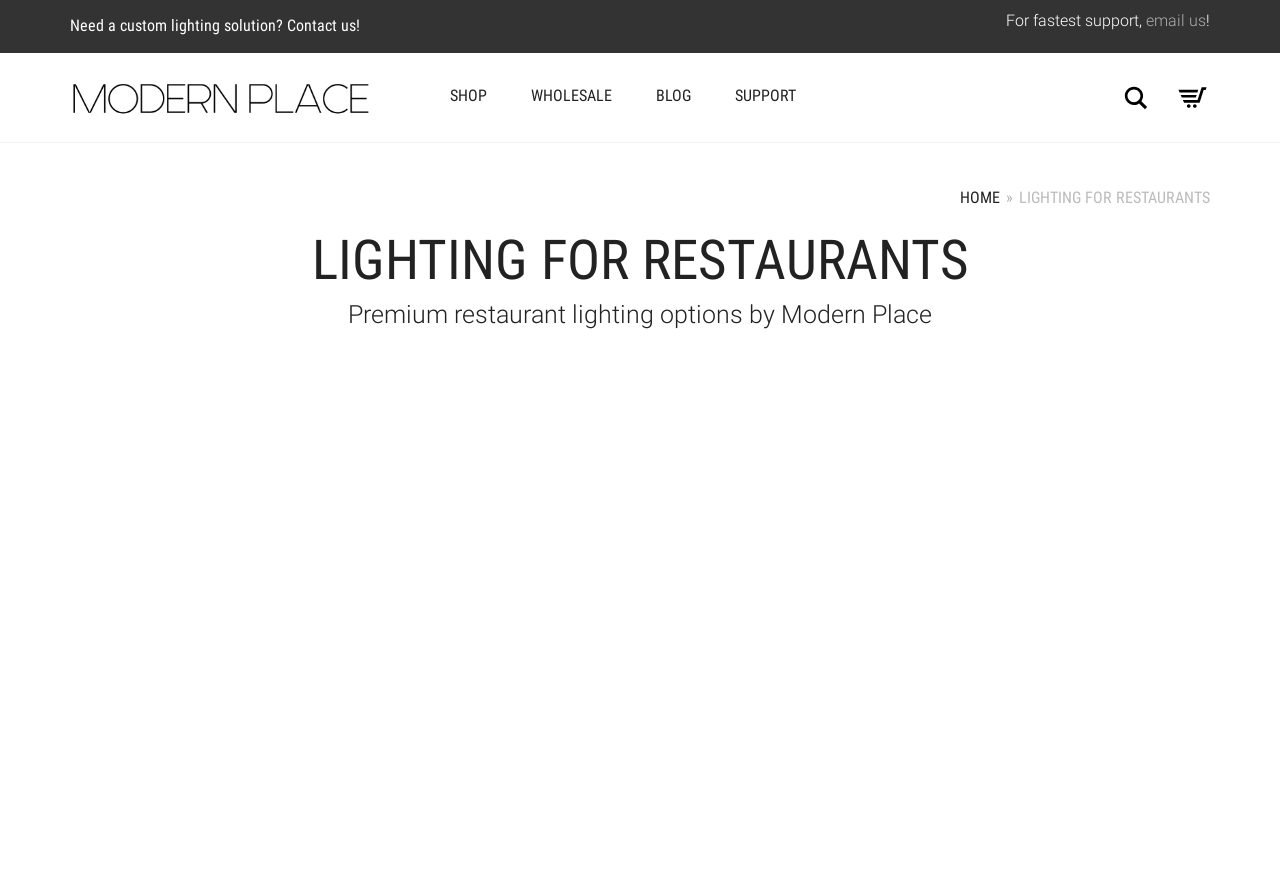Identify the bounding box coordinates of the region that needs to be clicked to carry out this instruction: "Click the 'Products' link". Provide these coordinates as four float numbers ranging from 0 to 1, i.e., [left, top, right, bottom].

None